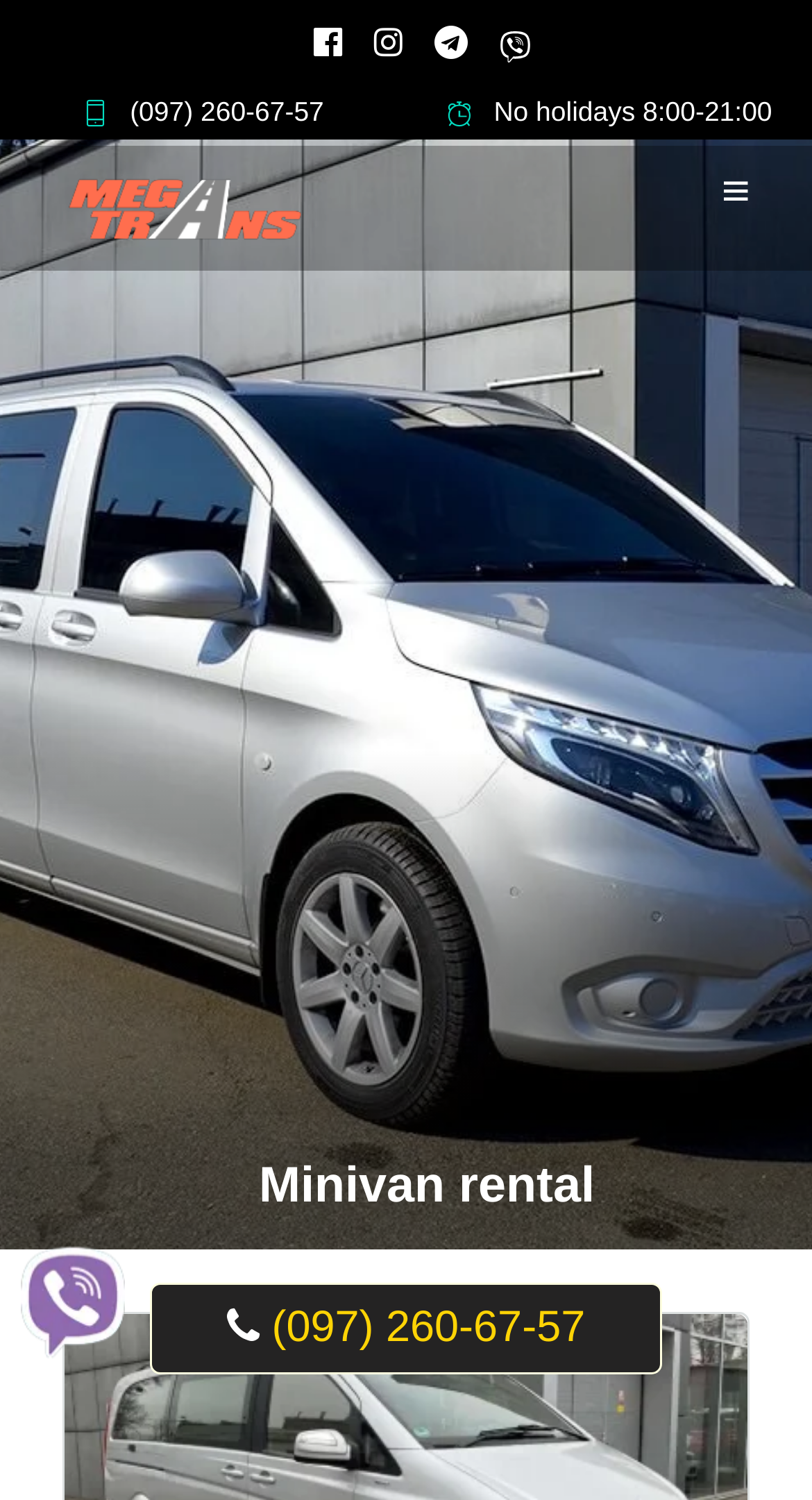What social media platforms does Megatrans company have?
Based on the image, respond with a single word or phrase.

Facebook